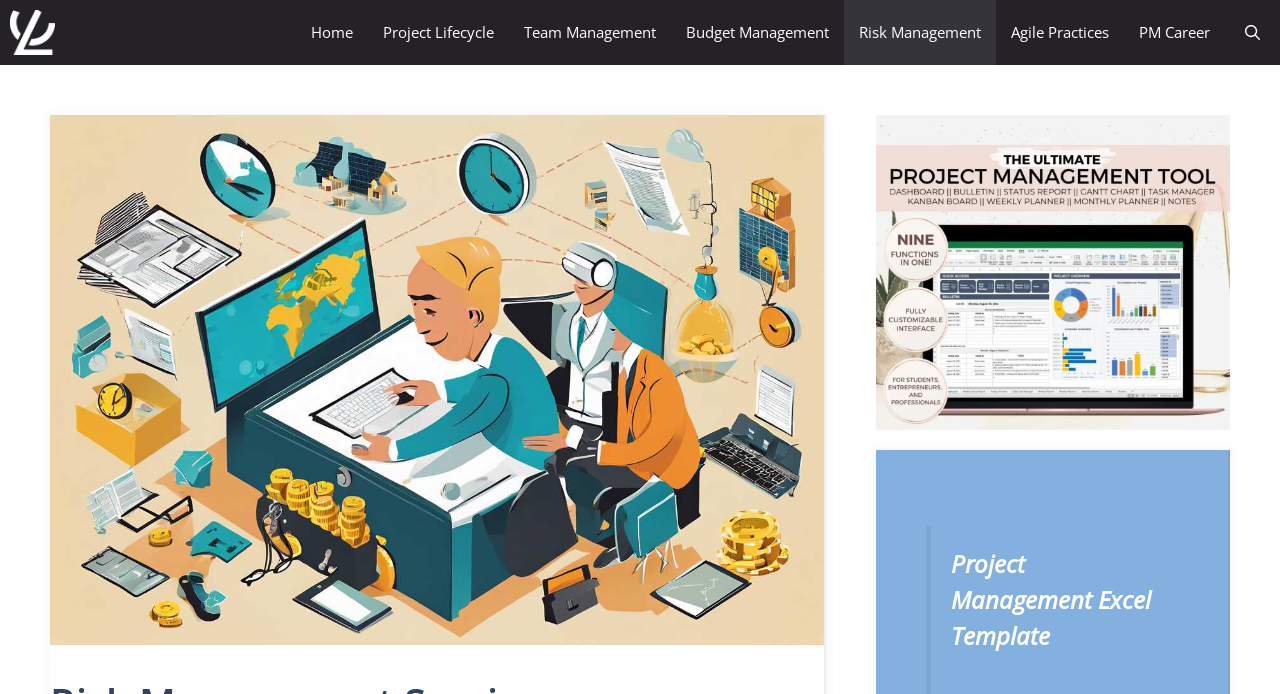Specify the bounding box coordinates of the element's area that should be clicked to execute the given instruction: "Follow us on Facebook". The coordinates should be four float numbers between 0 and 1, i.e., [left, top, right, bottom].

None